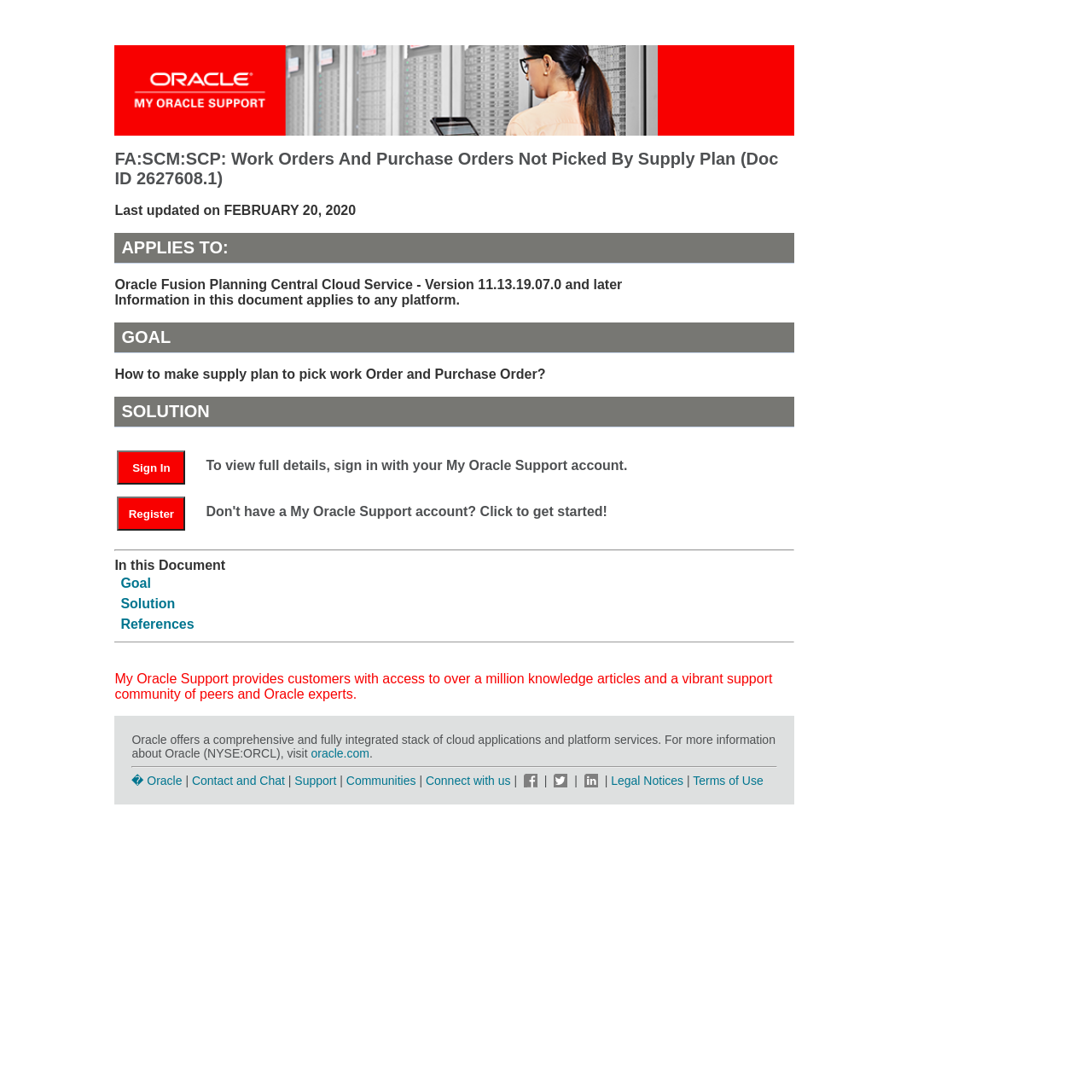Identify the coordinates of the bounding box for the element that must be clicked to accomplish the instruction: "Sign in with your My Oracle Support account".

[0.107, 0.406, 0.186, 0.446]